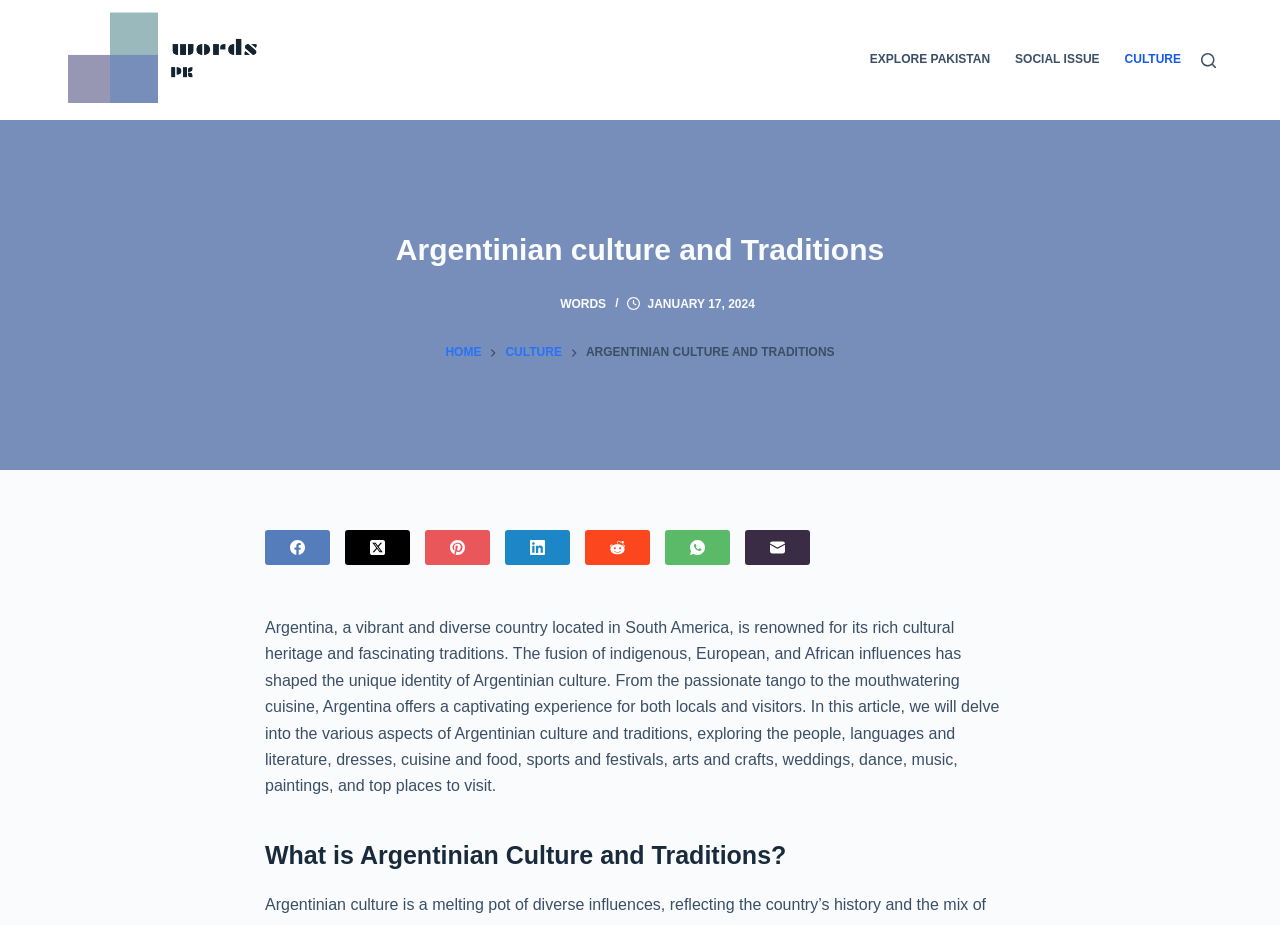What is the country being described? Refer to the image and provide a one-word or short phrase answer.

Argentina